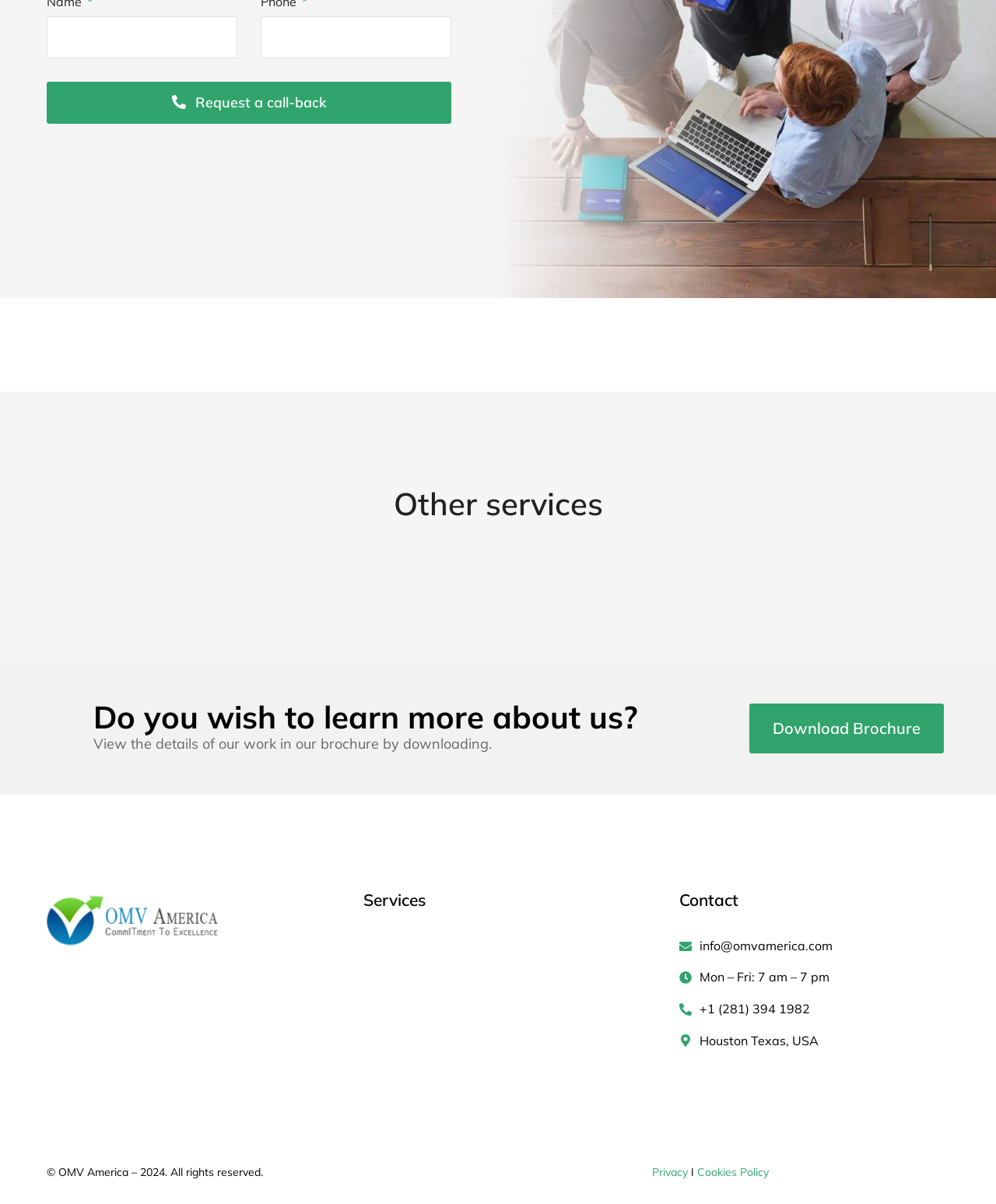Please find the bounding box for the UI element described by: "Cookies Policy".

[0.7, 0.968, 0.772, 0.979]